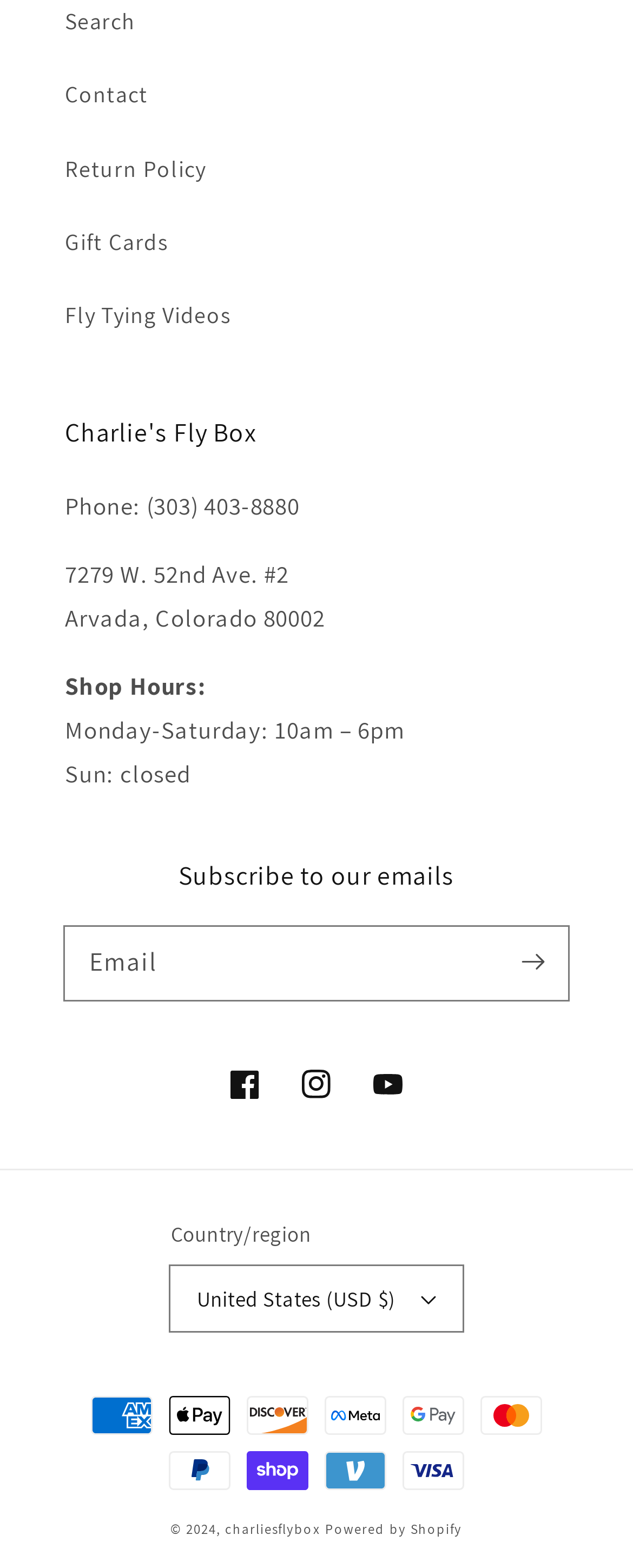Give a one-word or phrase response to the following question: What payment methods are accepted?

Multiple